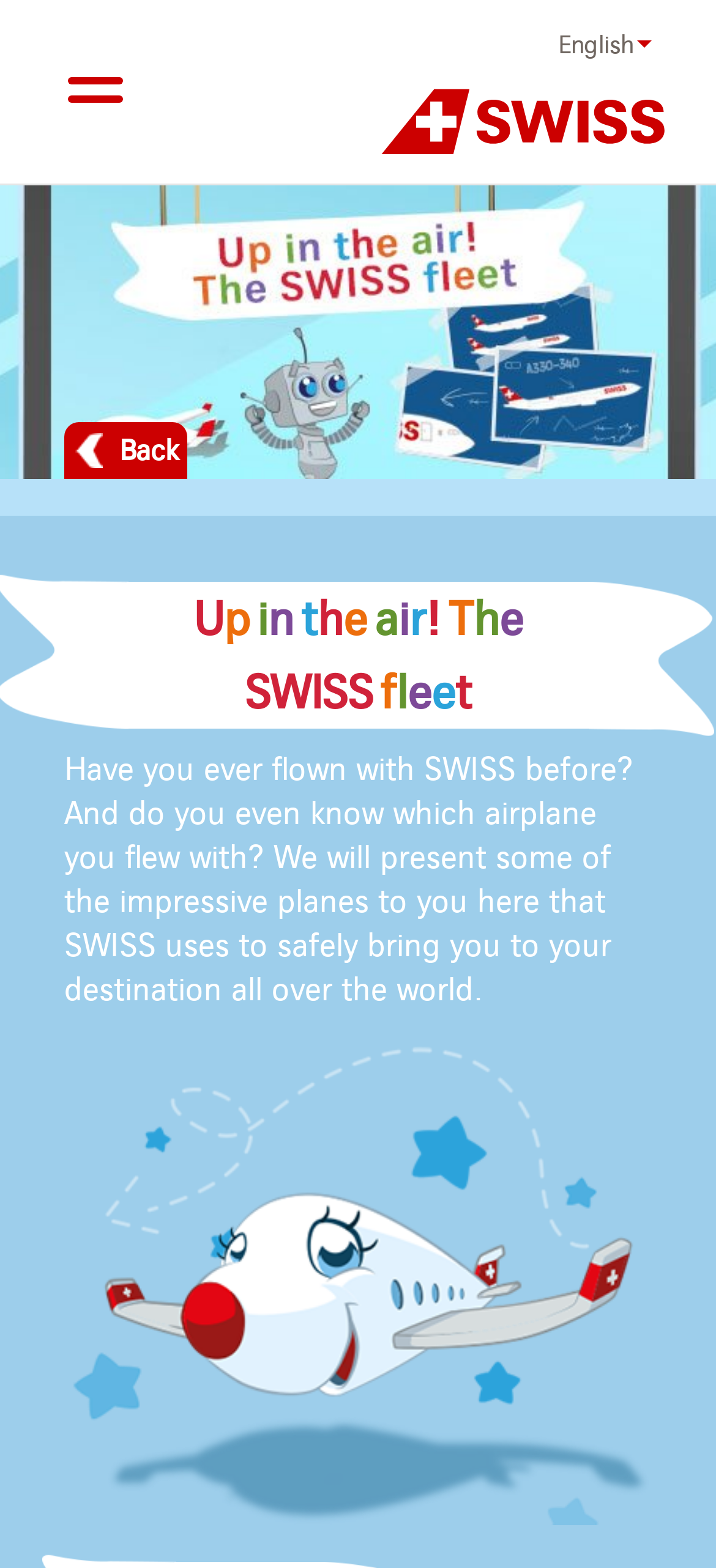Please respond in a single word or phrase: 
What is the airline company featured on this webpage?

SWISS